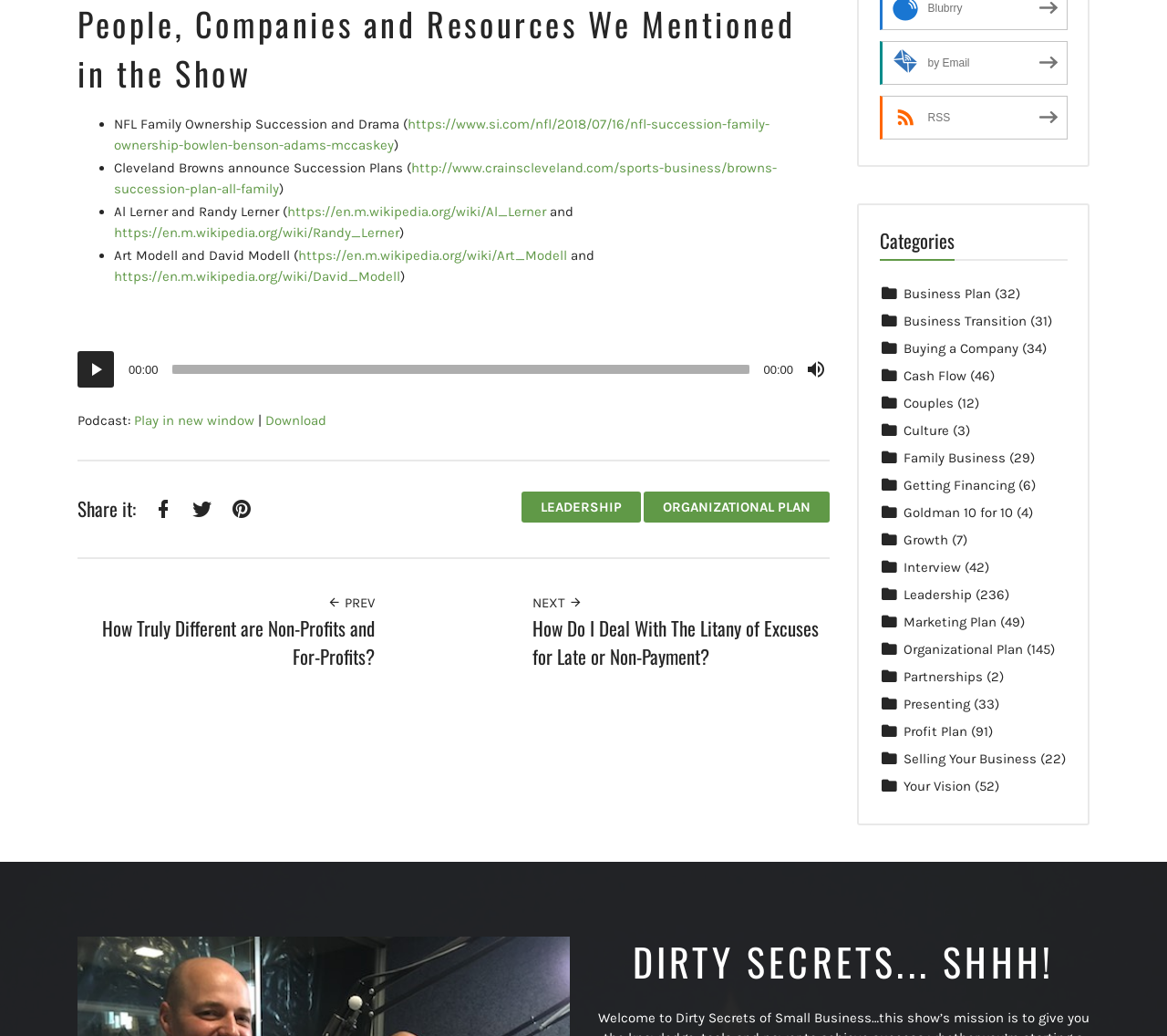Based on the element description: "Organizational Plan", identify the UI element and provide its bounding box coordinates. Use four float numbers between 0 and 1, [left, top, right, bottom].

[0.774, 0.619, 0.876, 0.634]